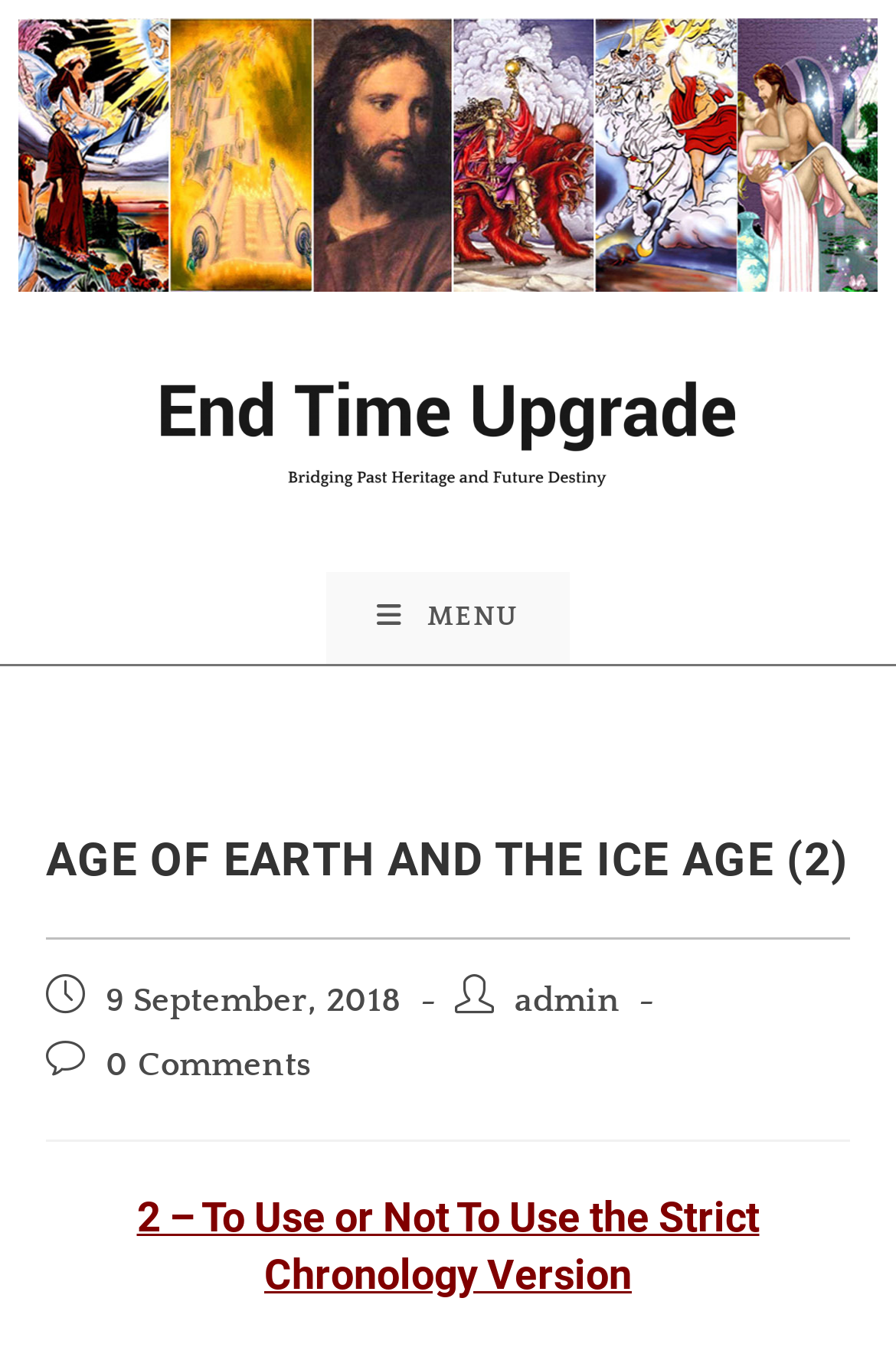What is the date of the post?
Utilize the information in the image to give a detailed answer to the question.

I found the date of the post by looking at the 'Post published:' section, which is located below the main heading. The date is specified as '9 September, 2018'.